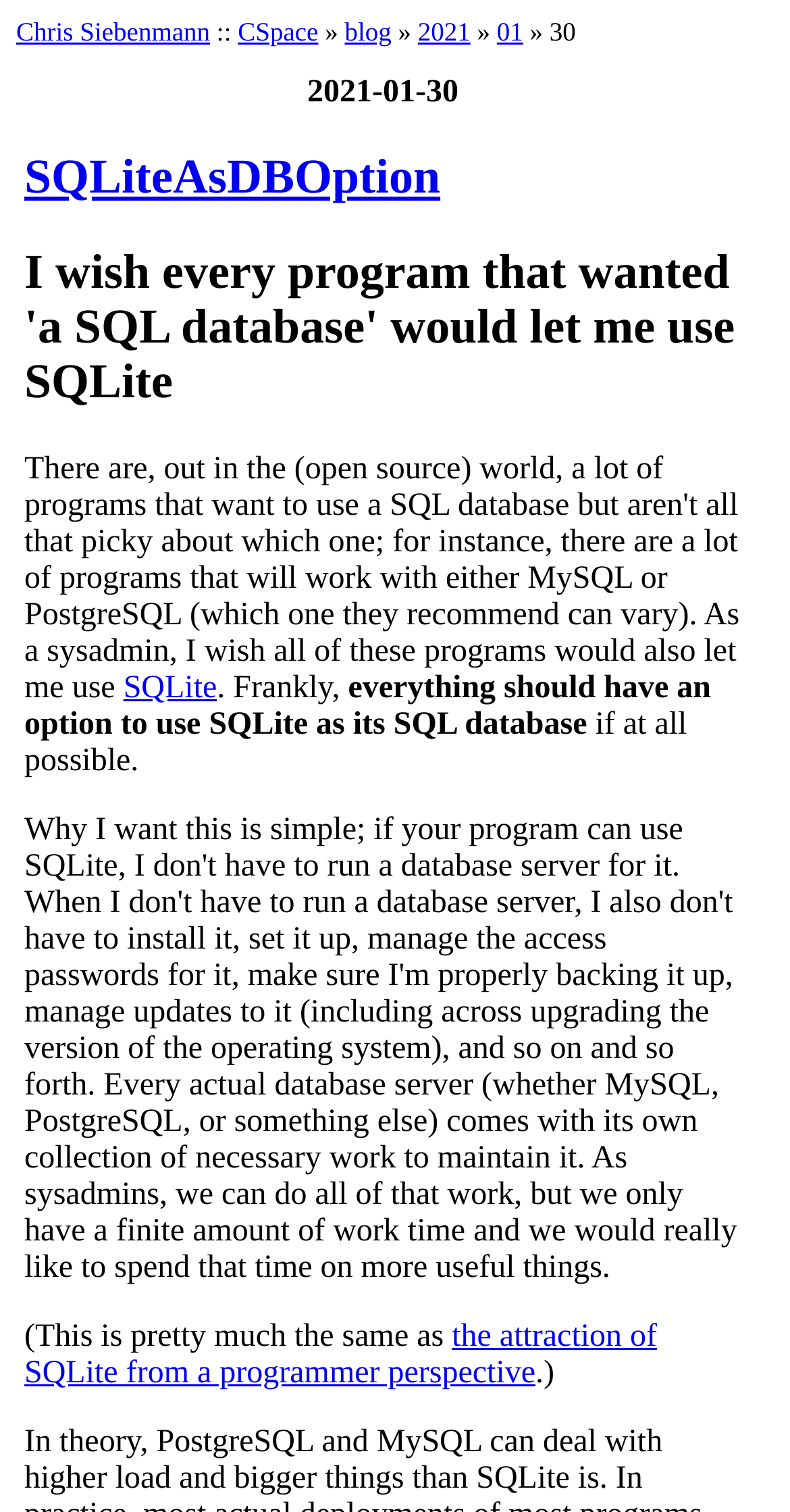Respond to the question below with a concise word or phrase:
How many headings are there in the blog post?

2